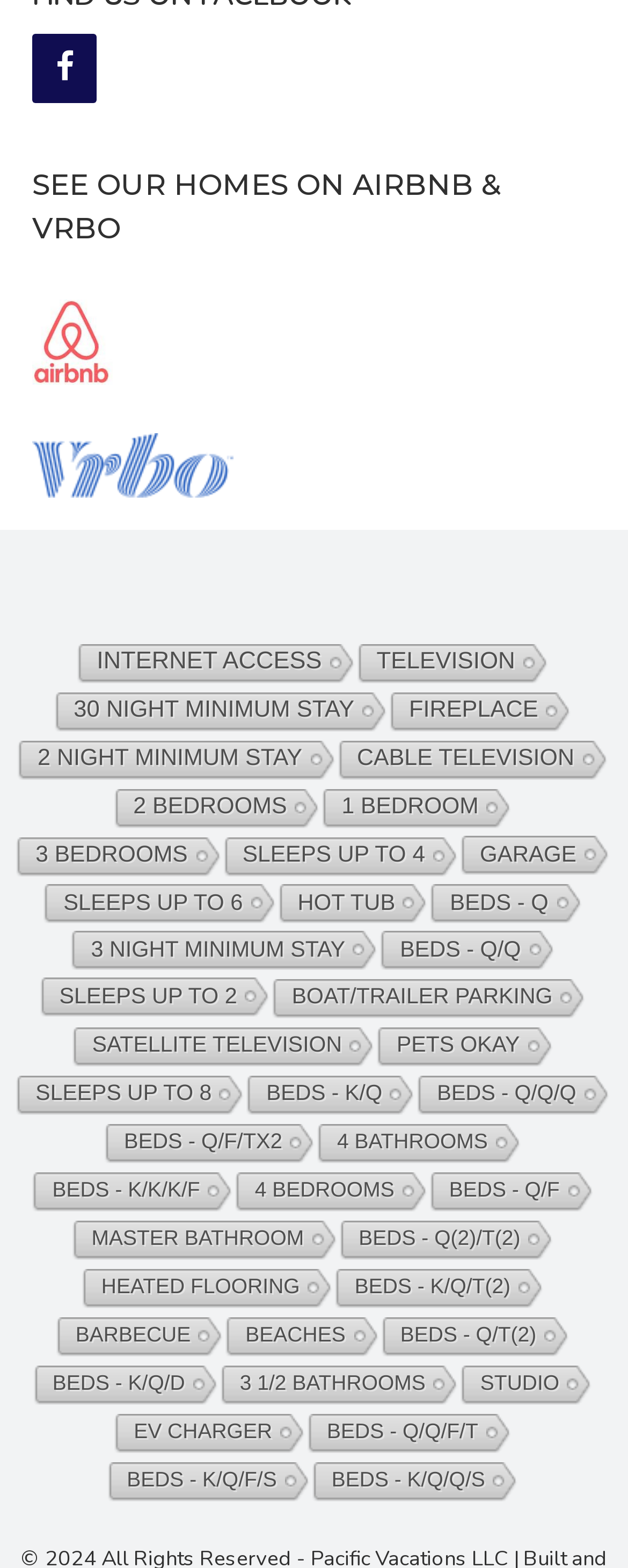Please identify the bounding box coordinates of the clickable region that I should interact with to perform the following instruction: "View '2 Bedrooms' options". The coordinates should be expressed as four float numbers between 0 and 1, i.e., [left, top, right, bottom].

[0.181, 0.504, 0.47, 0.529]